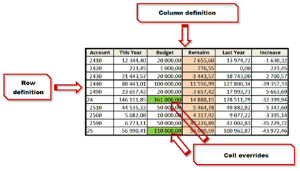What is the purpose of highlighted cells?
Please provide a full and detailed response to the question.

The highlighted cells in the table are used to draw attention to specific overrides and notation, which are important values that vary from standard data, allowing users to quickly identify key information.